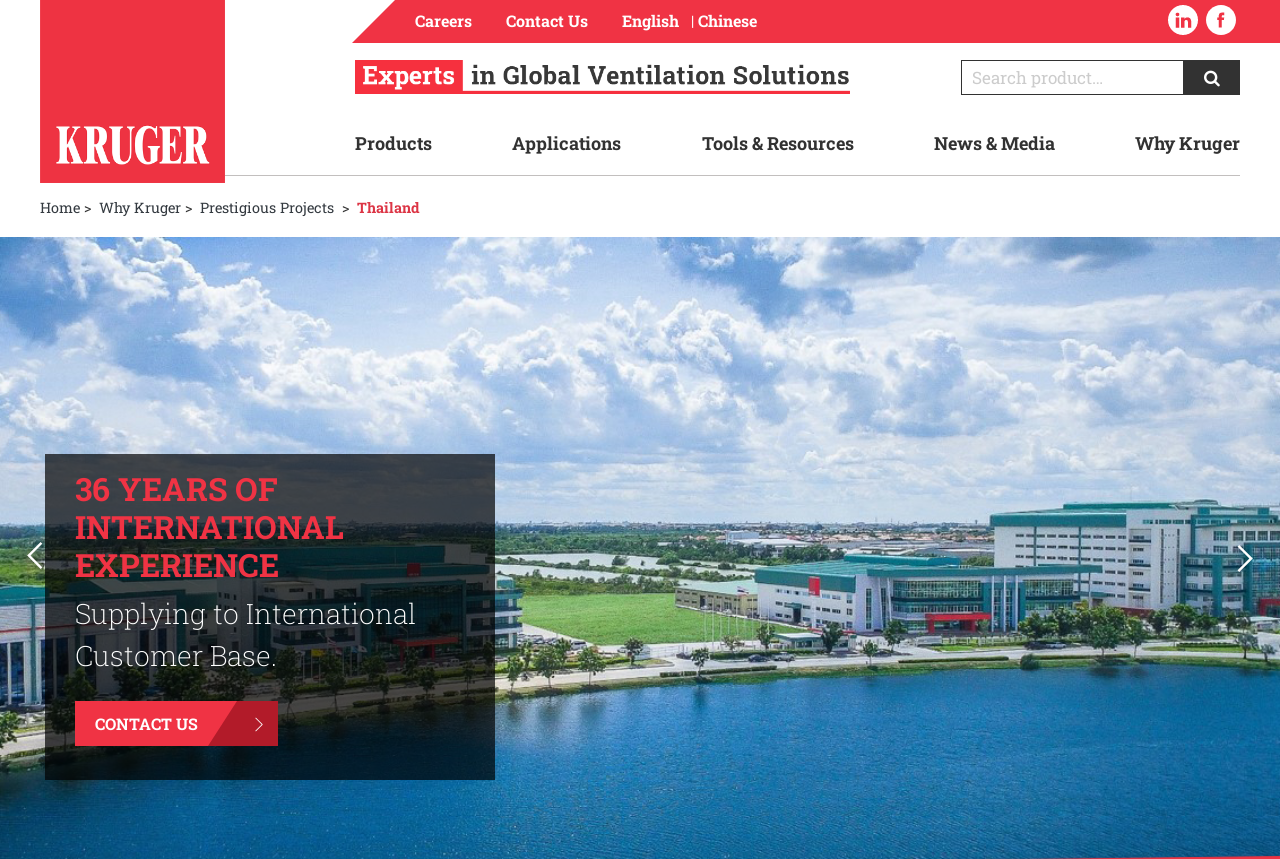Generate a thorough caption that explains the contents of the webpage.

The webpage is about Kruger, a company that appears to be involved in international business and projects. At the top, there is a navigation menu with links to "Careers", "Contact Us", and language options including "English" and "Chinese". A logo is situated on the left side of the top section, accompanied by a search bar with a placeholder text "Search product…" and a search button.

Below the navigation menu, there are five main links: "Products", "Applications", "Tools & Resources", "News & Media", and "Why Kruger". Each of these links has a dropdown menu. The "Why Kruger" link is further divided into sub-links, including "Home", "Why Kruger", "Prestigious Projects", and "Thailand".

On the main content area, there is a section highlighting the company's experience, with two headings: "36 YEARS OF INTERNATIONAL EXPERIENCE" and "Supplying to International Customer Base." Below this section, there is a call-to-action button "CONTACT US" with an arrow icon.

At the bottom of the page, there are two buttons, "Previous" and "Next", which are likely used for pagination.